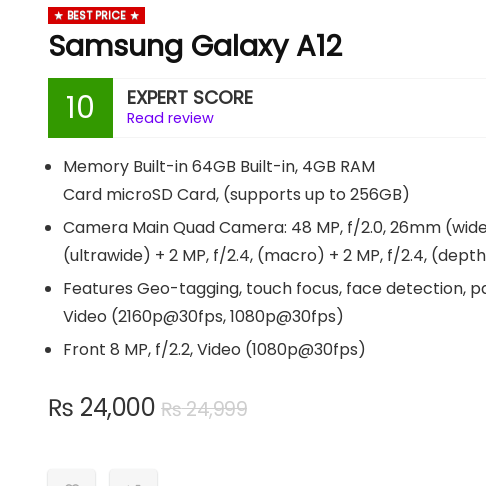Craft a thorough explanation of what is depicted in the image.

**Samsung Galaxy A12 Overview**

Discover the Samsung Galaxy A12, now available at a special price of Rs. 24,000, down from its original price of Rs. 24,999. With an impressive **Expert Score of 10**, this smartphone stands out for its features and value.

- **Memory:** Equipped with 64GB of built-in storage and 4GB of RAM, it supports a microSD card for additional storage expansion (up to 256GB).
- **Camera:** The device boasts a quad-camera setup featuring a main camera of 48 MP (f/2.0, 26mm wide) alongside a 5 MP ultra-wide, 2 MP macro, and 2 MP depth sensor, all supported by LED flash. The front camera offers an 8 MP resolution (f/2.2) capable of recording video at 1080p.
- **Features:** Enjoy advanced photography capabilities with geo-tagging, touch focus, face detection, panorama modes, and HDR. Video recording options include 2160p at 30fps and 1080p at 30fps.

This combination of features makes the Samsung Galaxy A12 a compelling choice for anyone seeking a reliable smartphone with excellent performance.